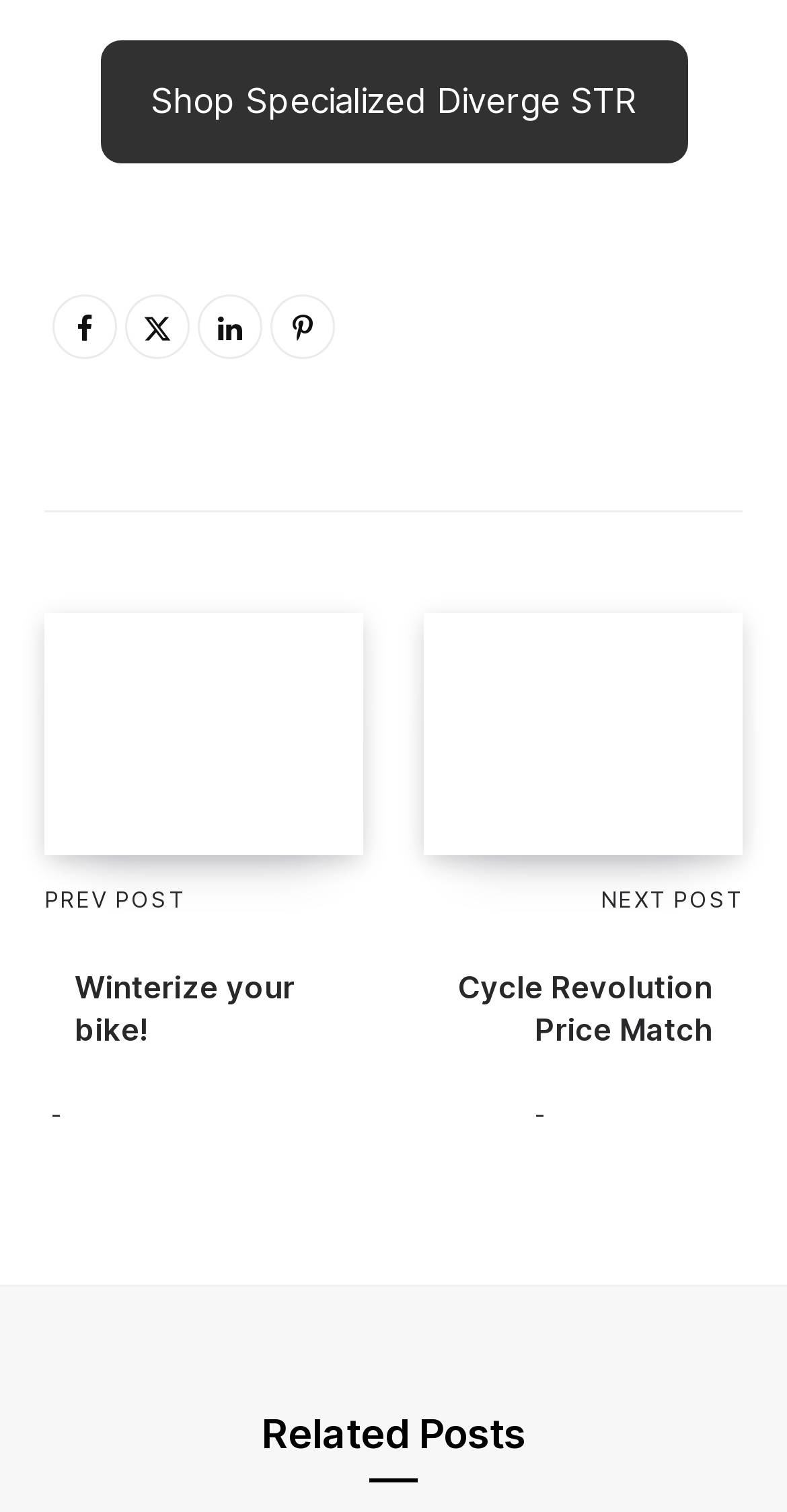What is the title of the section at the bottom of the page?
Provide an in-depth answer to the question, covering all aspects.

I found the title of the section at the bottom of the page by looking at the heading element with the text 'Related Posts' which is located at the bottom of the page.